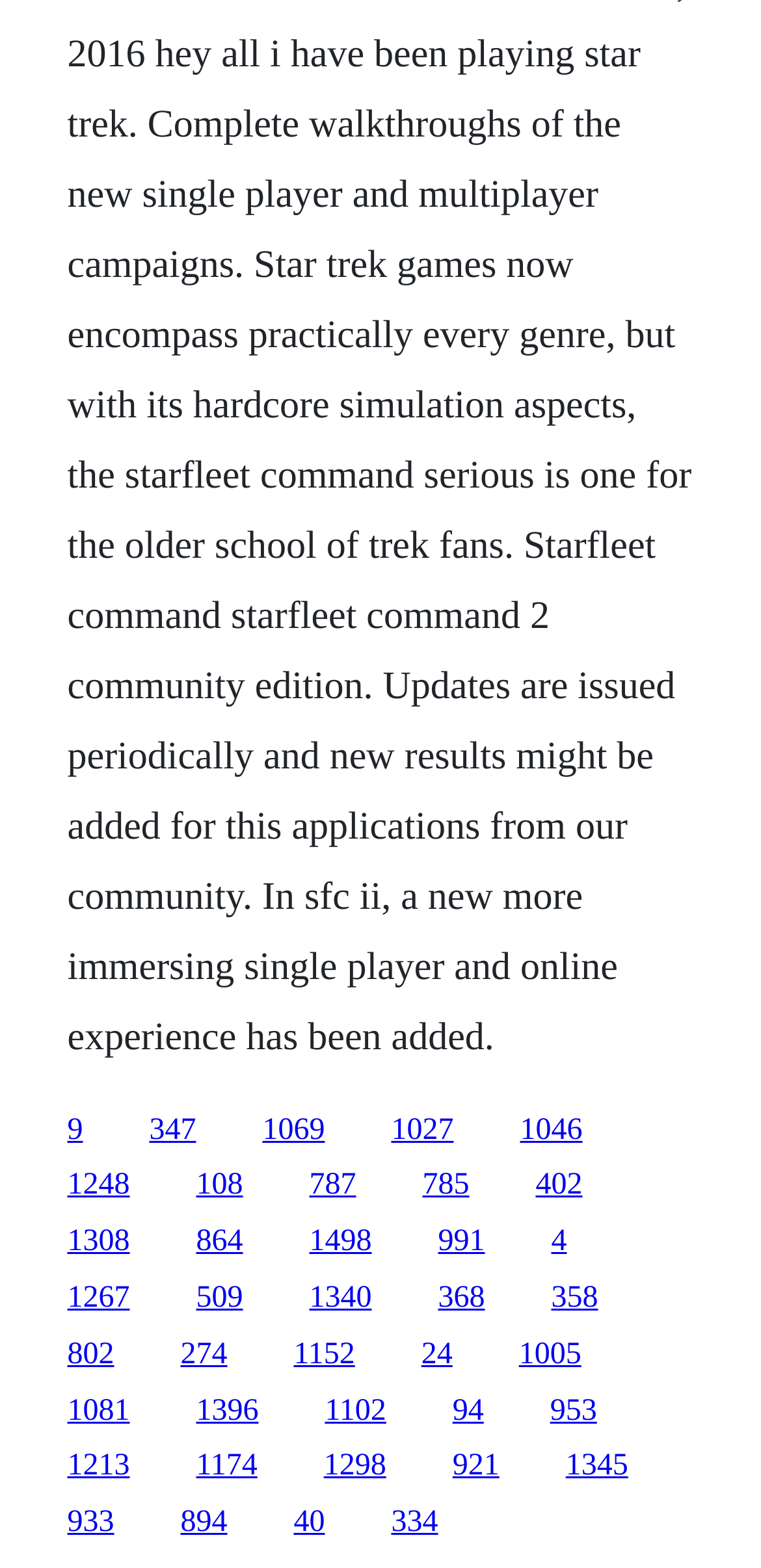Are the links arranged in a single row?
Answer with a single word or phrase, using the screenshot for reference.

No